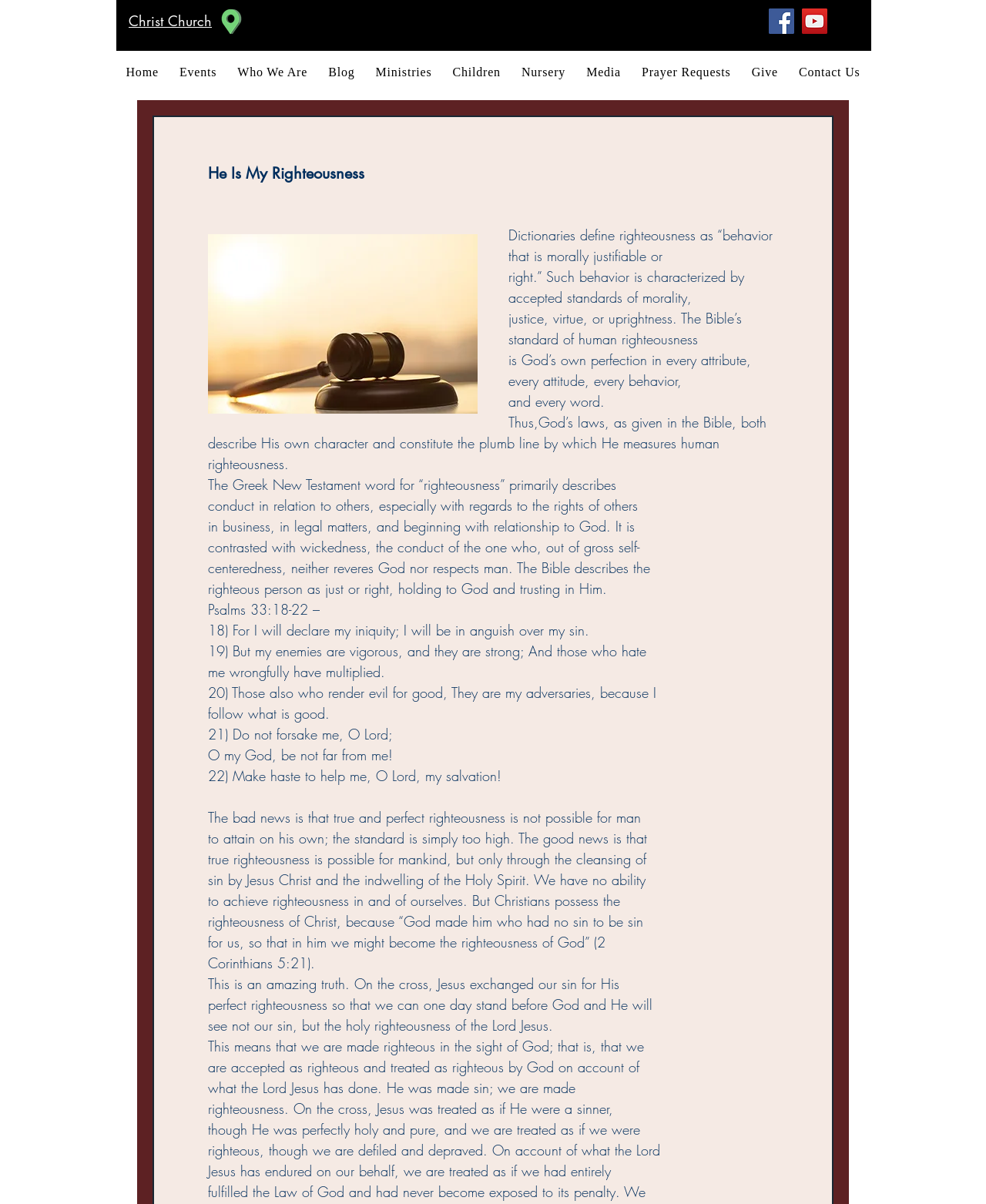Respond to the question below with a concise word or phrase:
What is the name of the church?

Christ Church